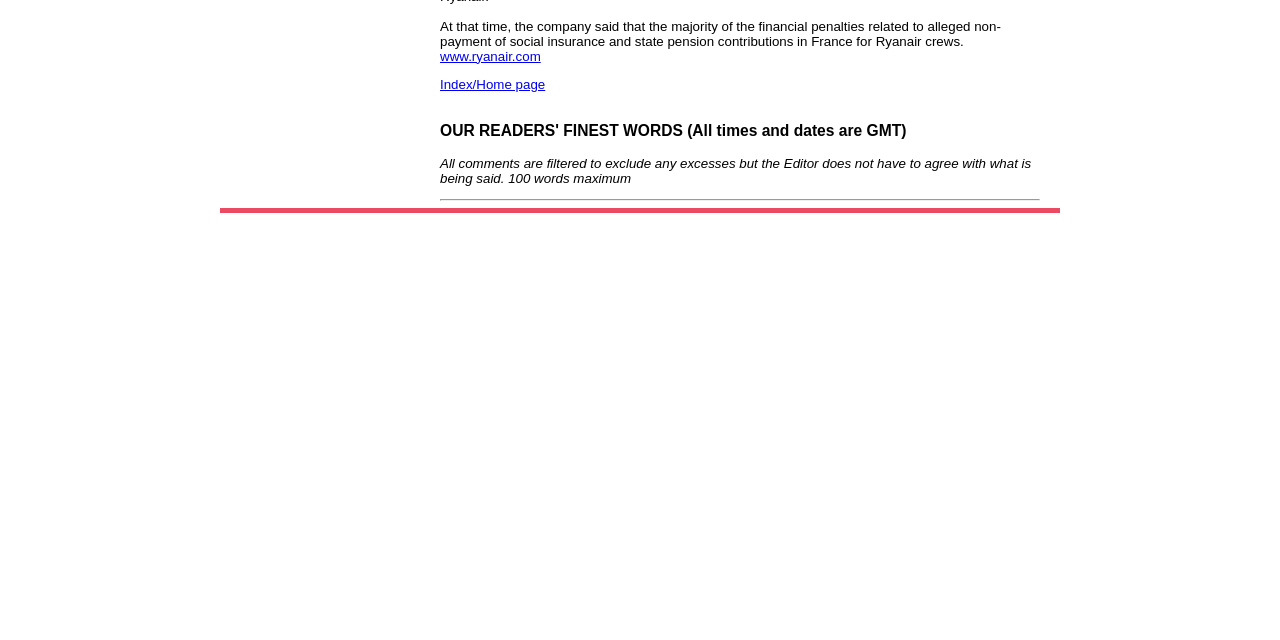Extract the bounding box coordinates for the HTML element that matches this description: "www.ryanair.com". The coordinates should be four float numbers between 0 and 1, i.e., [left, top, right, bottom].

[0.344, 0.076, 0.422, 0.099]